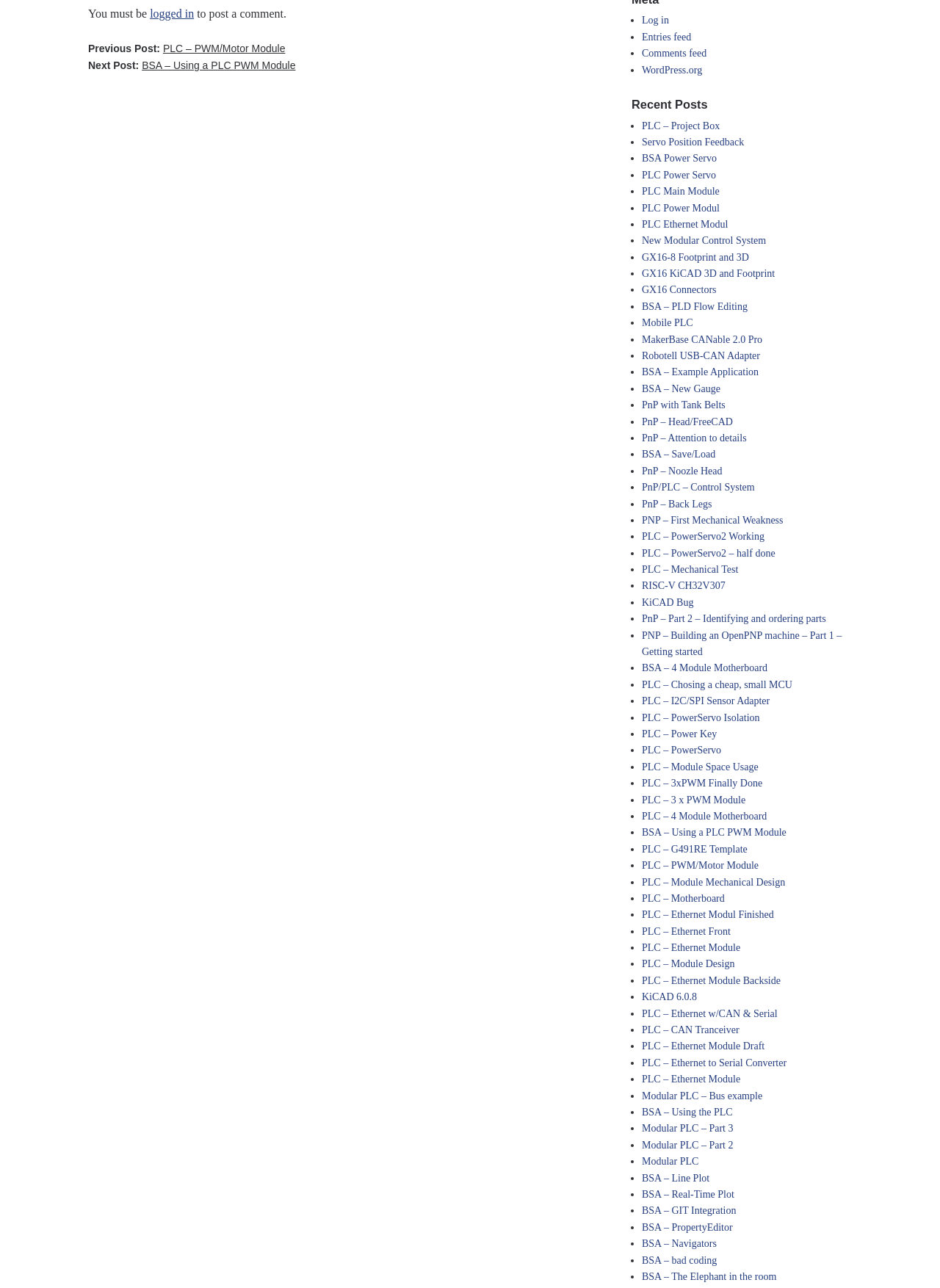Locate the bounding box coordinates for the element described below: "BSA – Save/Load". The coordinates must be four float values between 0 and 1, formatted as [left, top, right, bottom].

[0.683, 0.349, 0.761, 0.357]